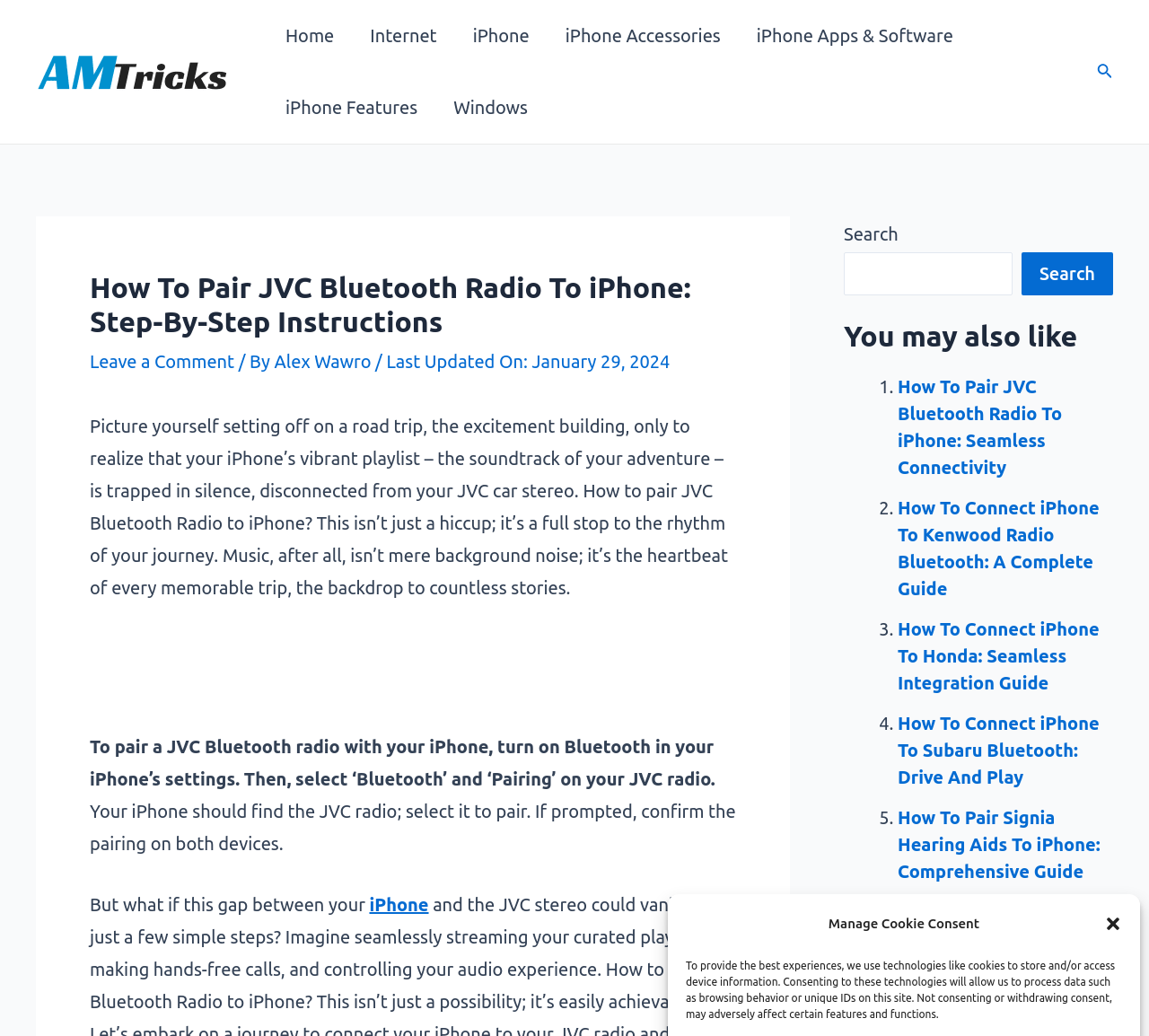What is the website about?
Respond to the question with a single word or phrase according to the image.

Pairing JVC Bluetooth Radio to iPhone